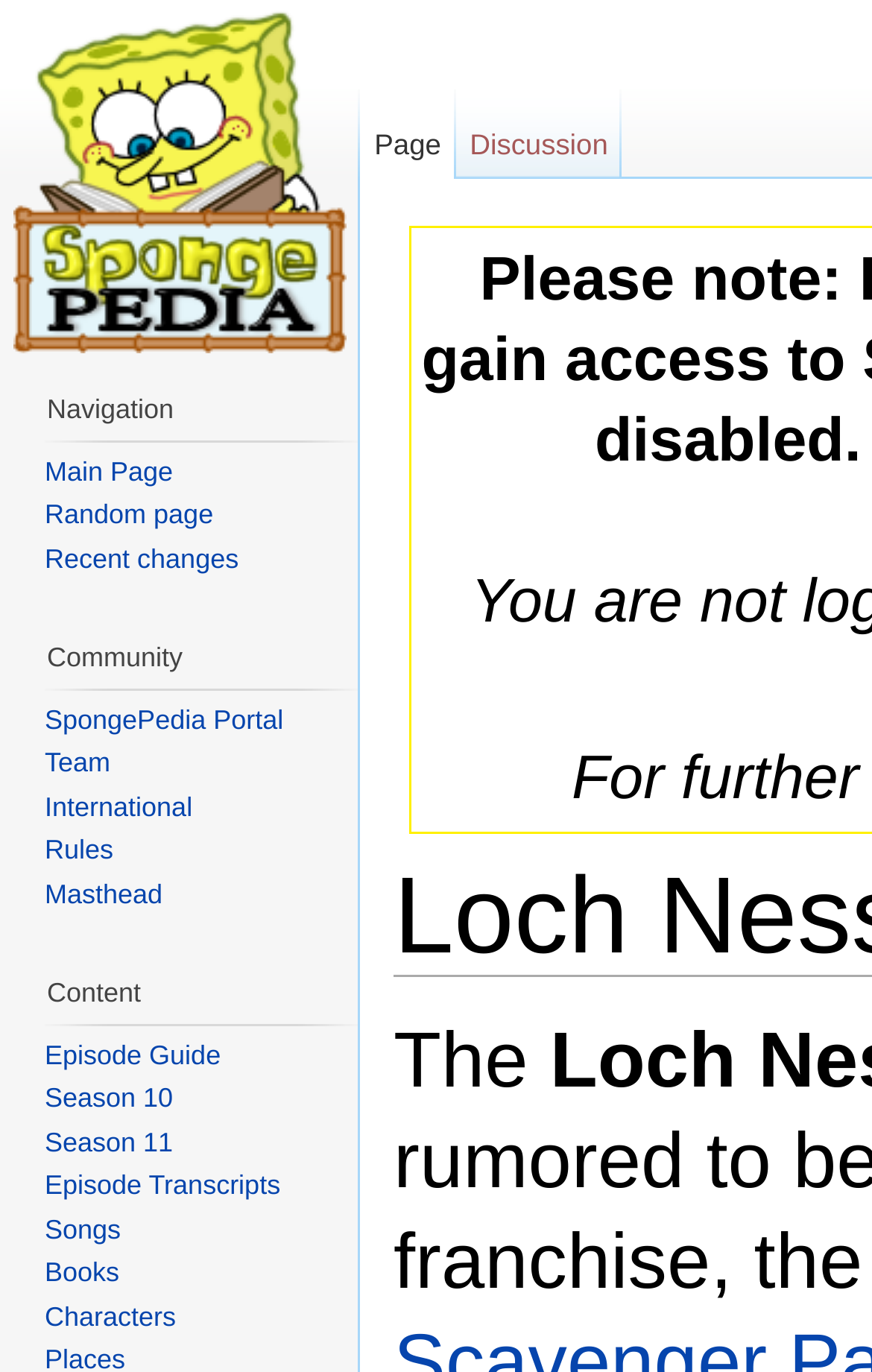Determine the bounding box coordinates of the clickable element necessary to fulfill the instruction: "View episode guide". Provide the coordinates as four float numbers within the 0 to 1 range, i.e., [left, top, right, bottom].

[0.051, 0.757, 0.253, 0.78]